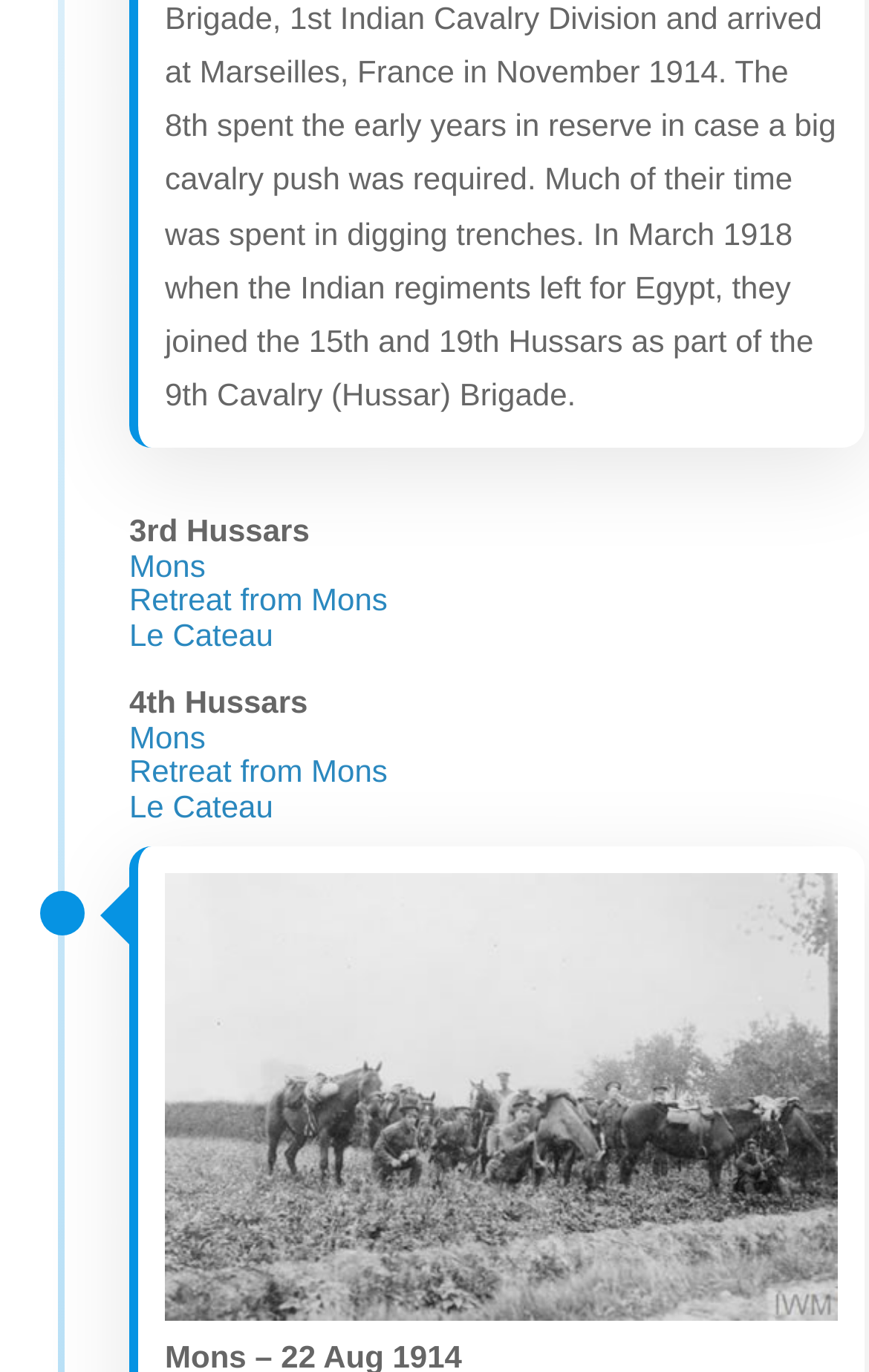What is the name of the second cavalry unit?
Please look at the screenshot and answer using one word or phrase.

4th Hussars